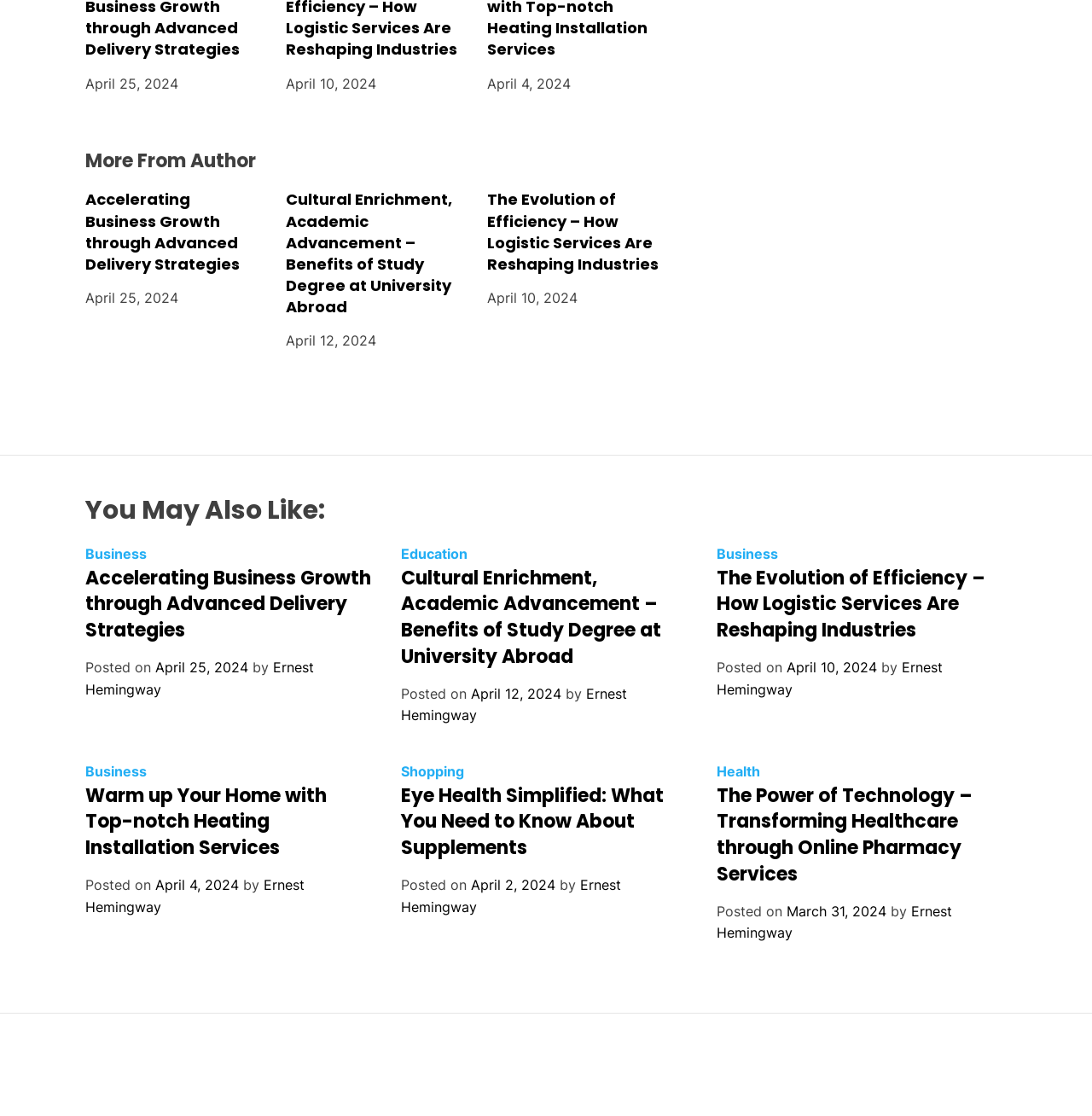Respond to the question below with a single word or phrase: What is the title of the second article?

Cultural Enrichment, Academic Advancement – Benefits of Study Degree at University Abroad